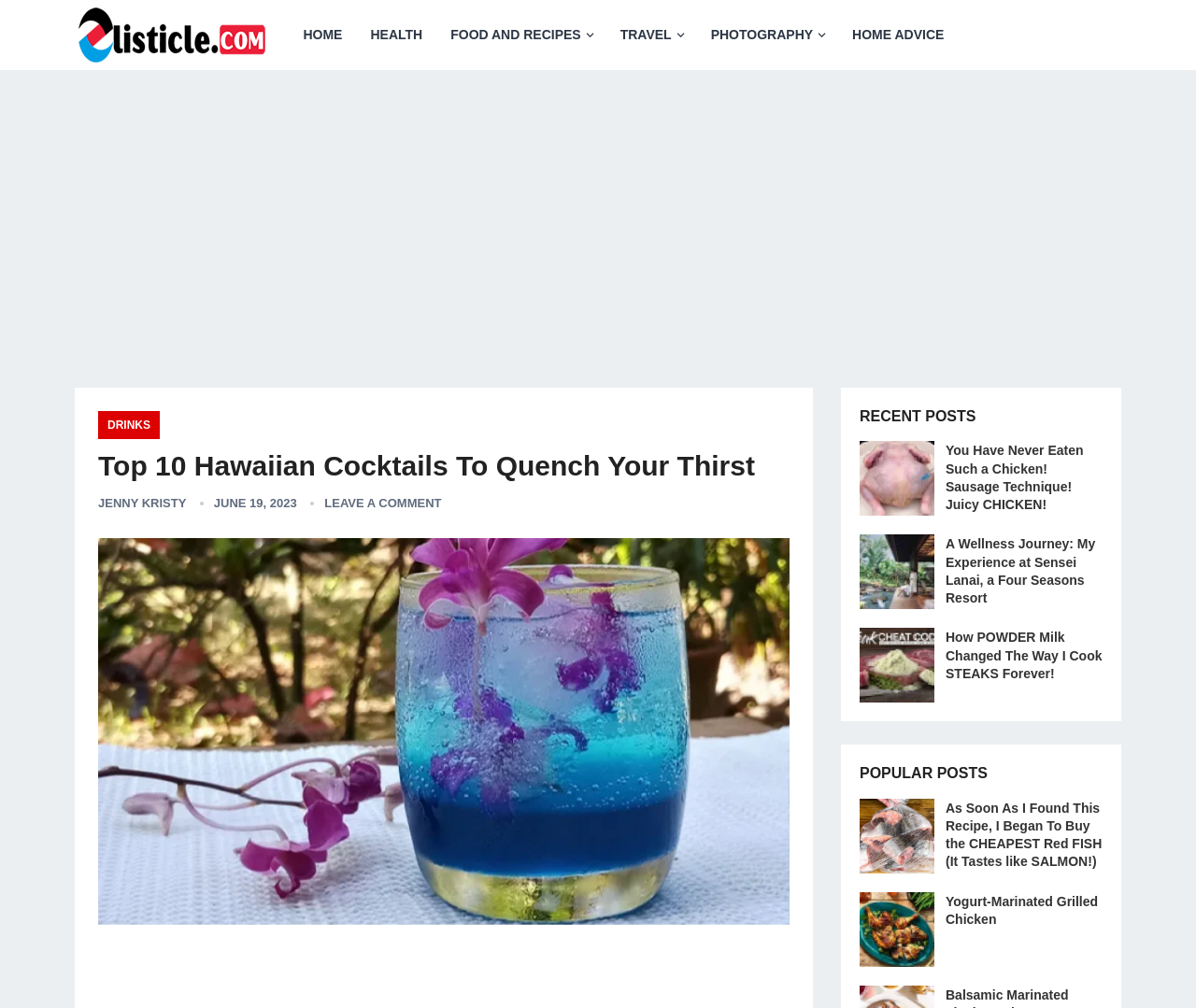Look at the image and answer the question in detail:
How many recent posts are listed?

I counted the number of links under the 'RECENT POSTS' heading, which are 'You Have Never Eaten Such a Chicken! Sausage Technique! Juicy CHICKEN!', 'A Wellness Journey: My Experience at Sensei Lanai, a Four Seasons Resort', and 'How POWDER Milk Changed The Way I Cook STEAKS Forever!'. There are 3 recent posts listed.